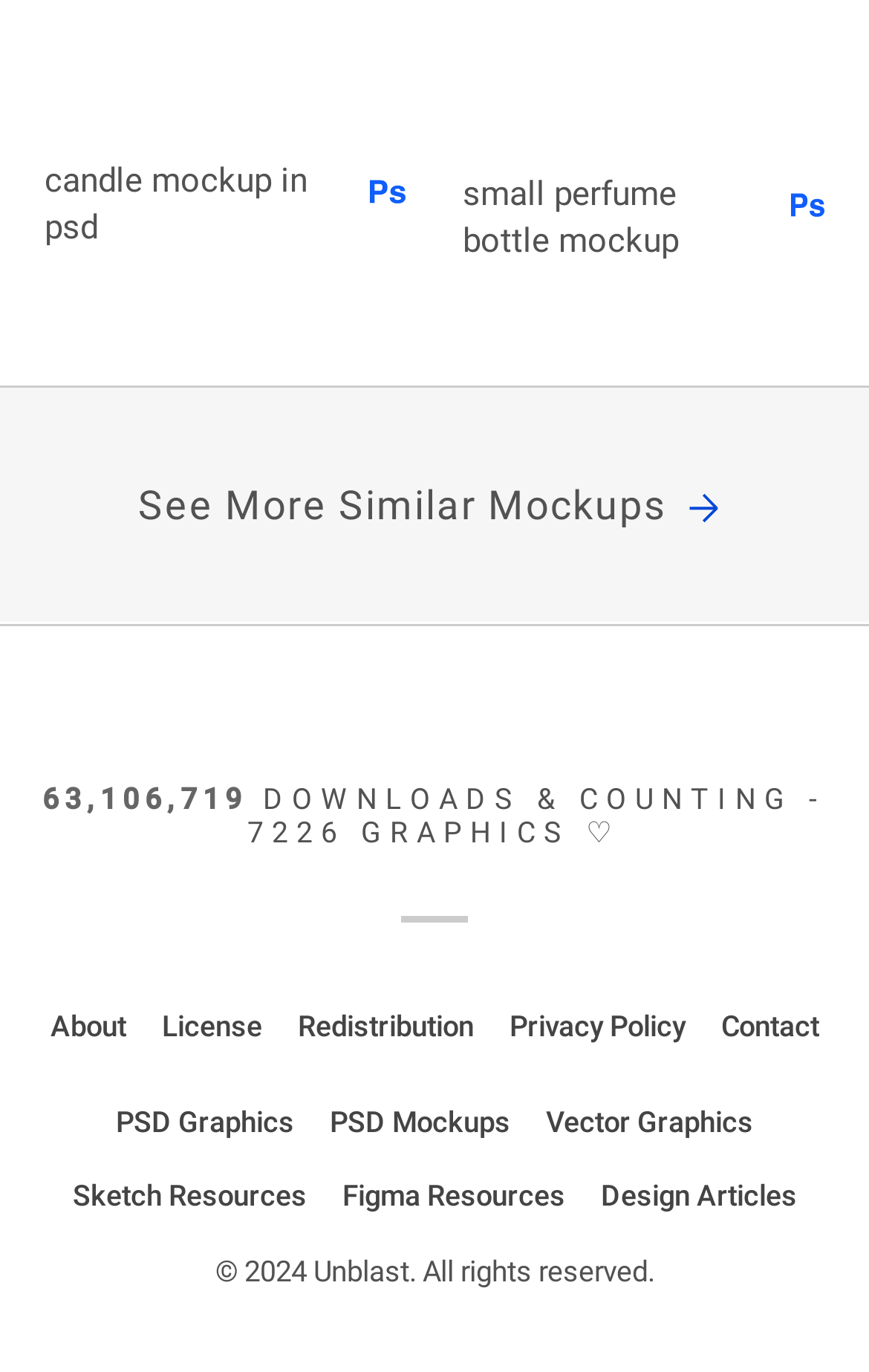Please identify the bounding box coordinates of the element's region that should be clicked to execute the following instruction: "download candle mockup in psd". The bounding box coordinates must be four float numbers between 0 and 1, i.e., [left, top, right, bottom].

[0.052, 0.111, 0.383, 0.187]